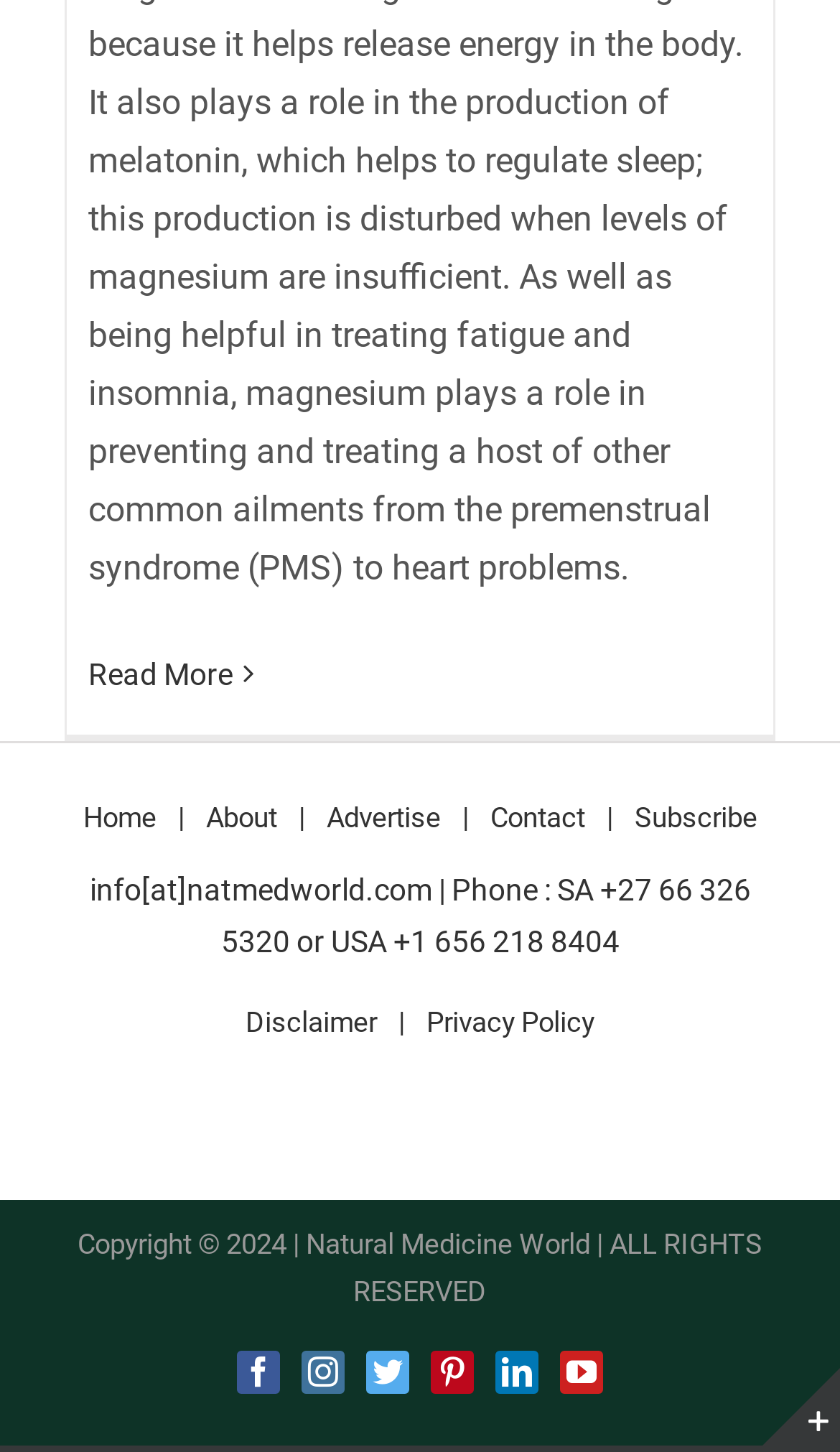Provide the bounding box coordinates of the UI element that matches the description: "YouTube".

[0.667, 0.93, 0.718, 0.959]